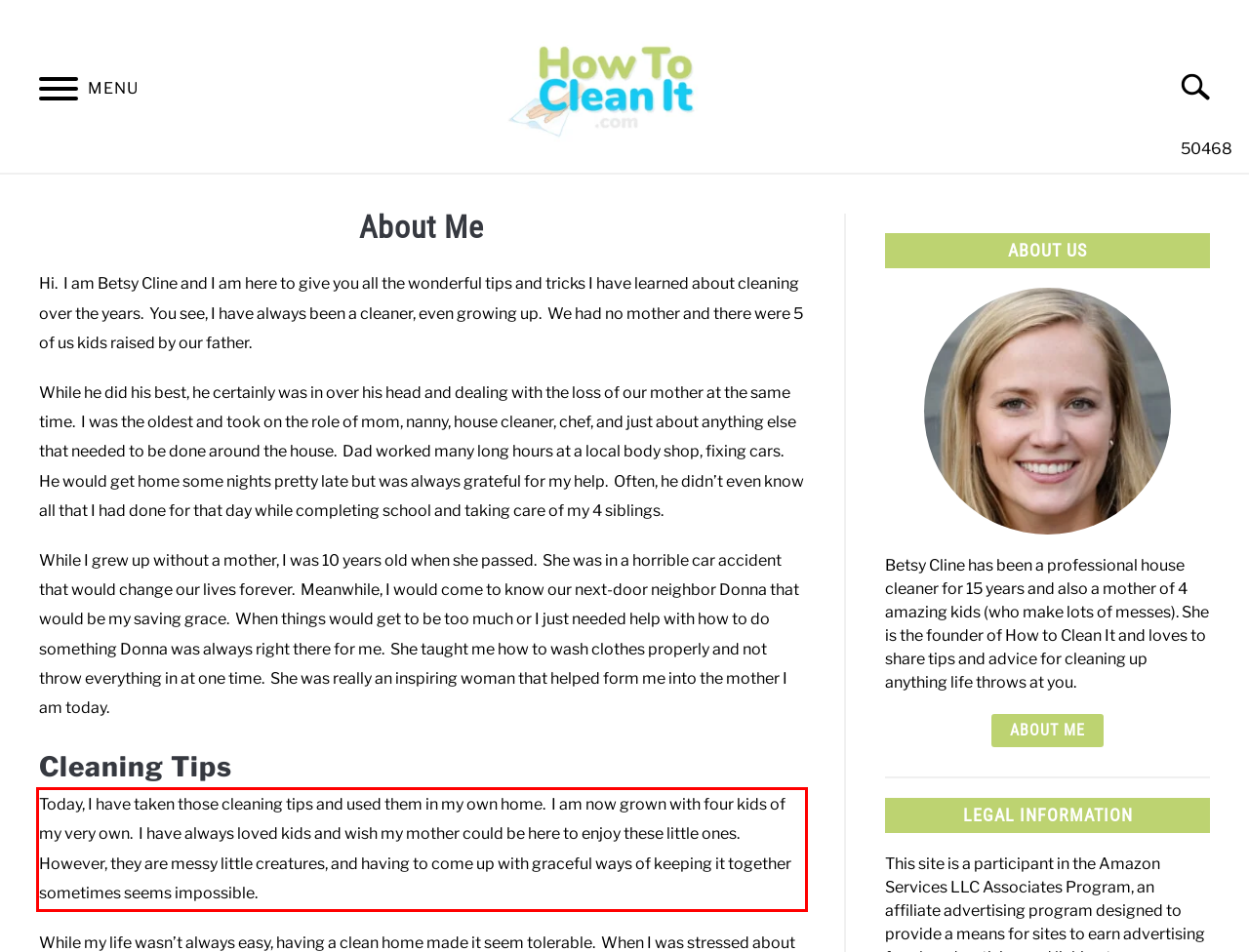Within the screenshot of a webpage, identify the red bounding box and perform OCR to capture the text content it contains.

Today, I have taken those cleaning tips and used them in my own home. I am now grown with four kids of my very own. I have always loved kids and wish my mother could be here to enjoy these little ones. However, they are messy little creatures, and having to come up with graceful ways of keeping it together sometimes seems impossible.